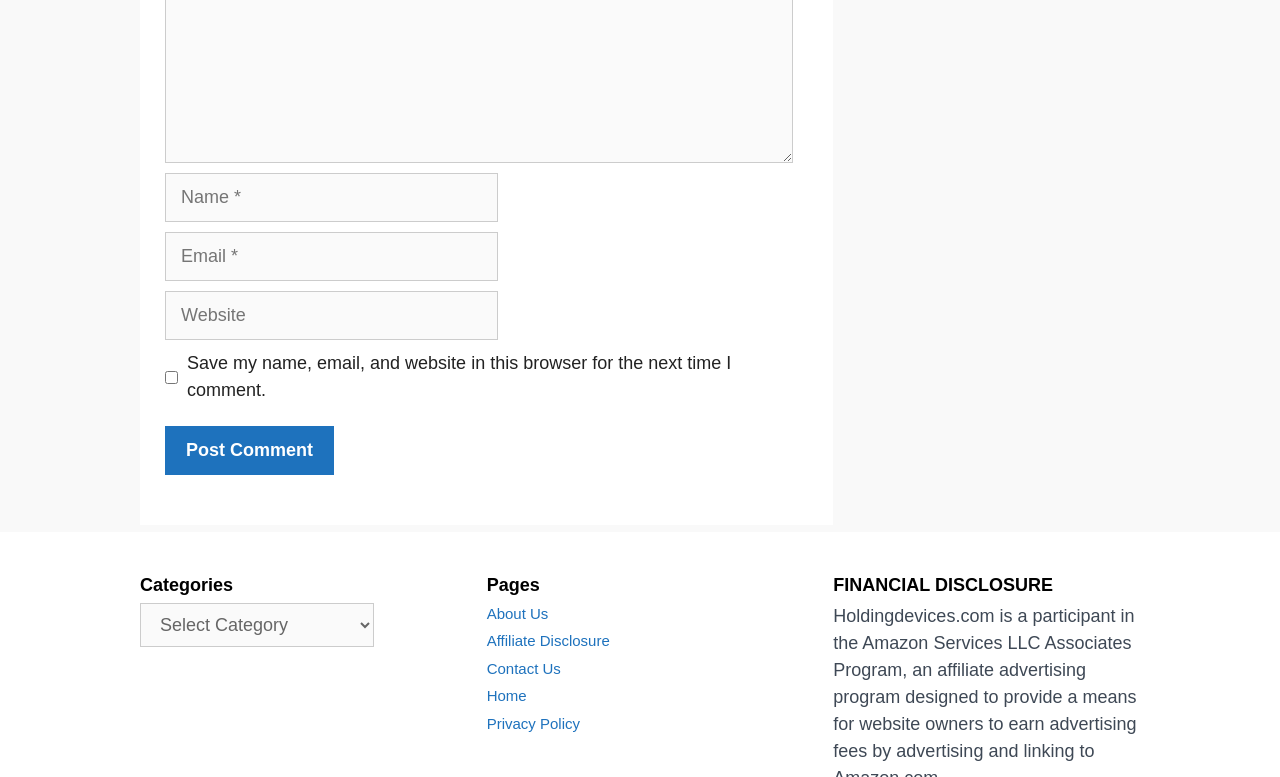Show me the bounding box coordinates of the clickable region to achieve the task as per the instruction: "Click the Post Comment button".

[0.129, 0.548, 0.261, 0.611]